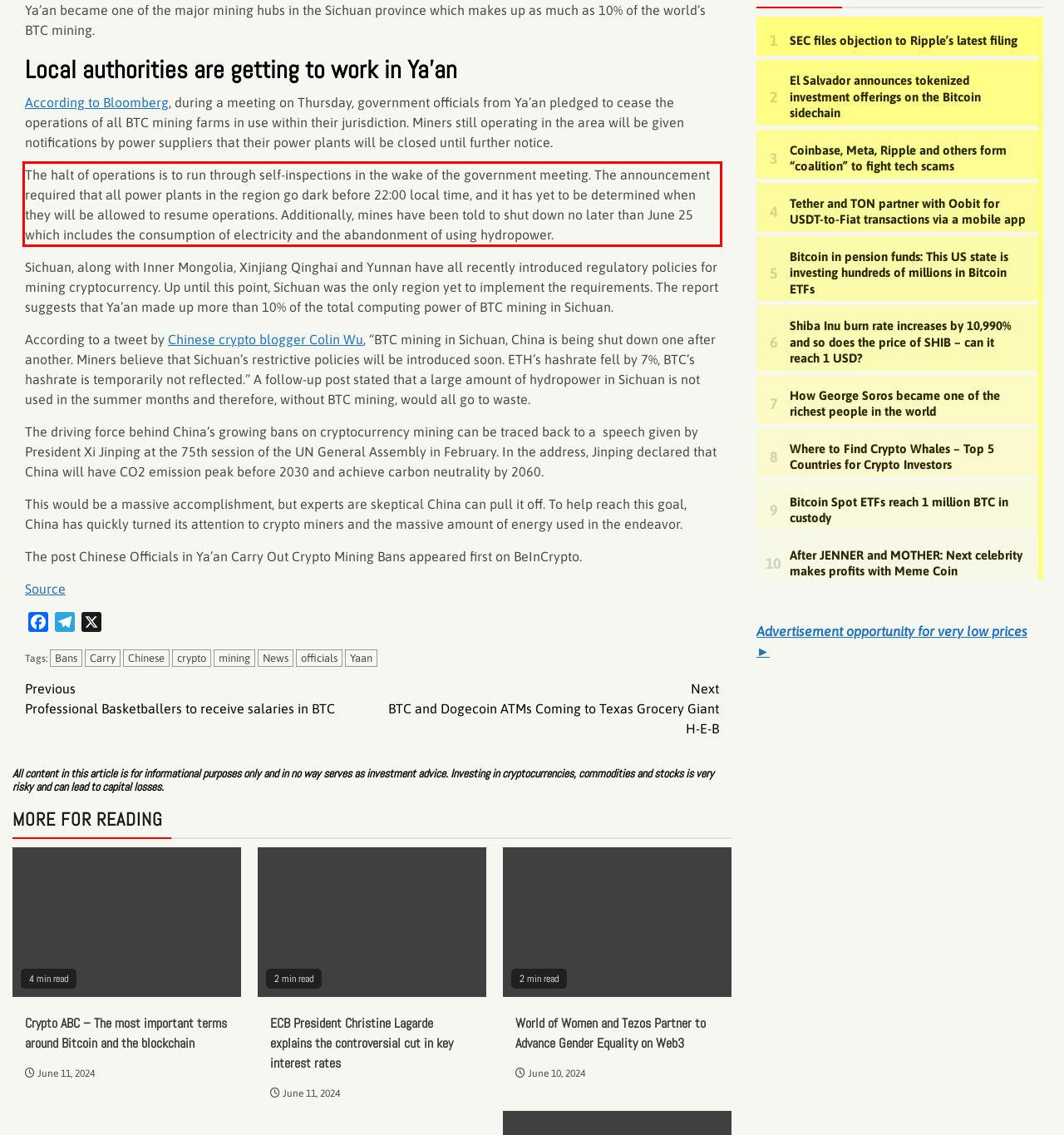Identify the text inside the red bounding box in the provided webpage screenshot and transcribe it.

The halt of operations is to run through self-inspections in the wake of the government meeting. The announcement required that all power plants in the region go dark before 22:00 local time, and it has yet to be determined when they will be allowed to resume operations. Additionally, mines have been told to shut down no later than June 25 which includes the consumption of electricity and the abandonment of using hydropower.